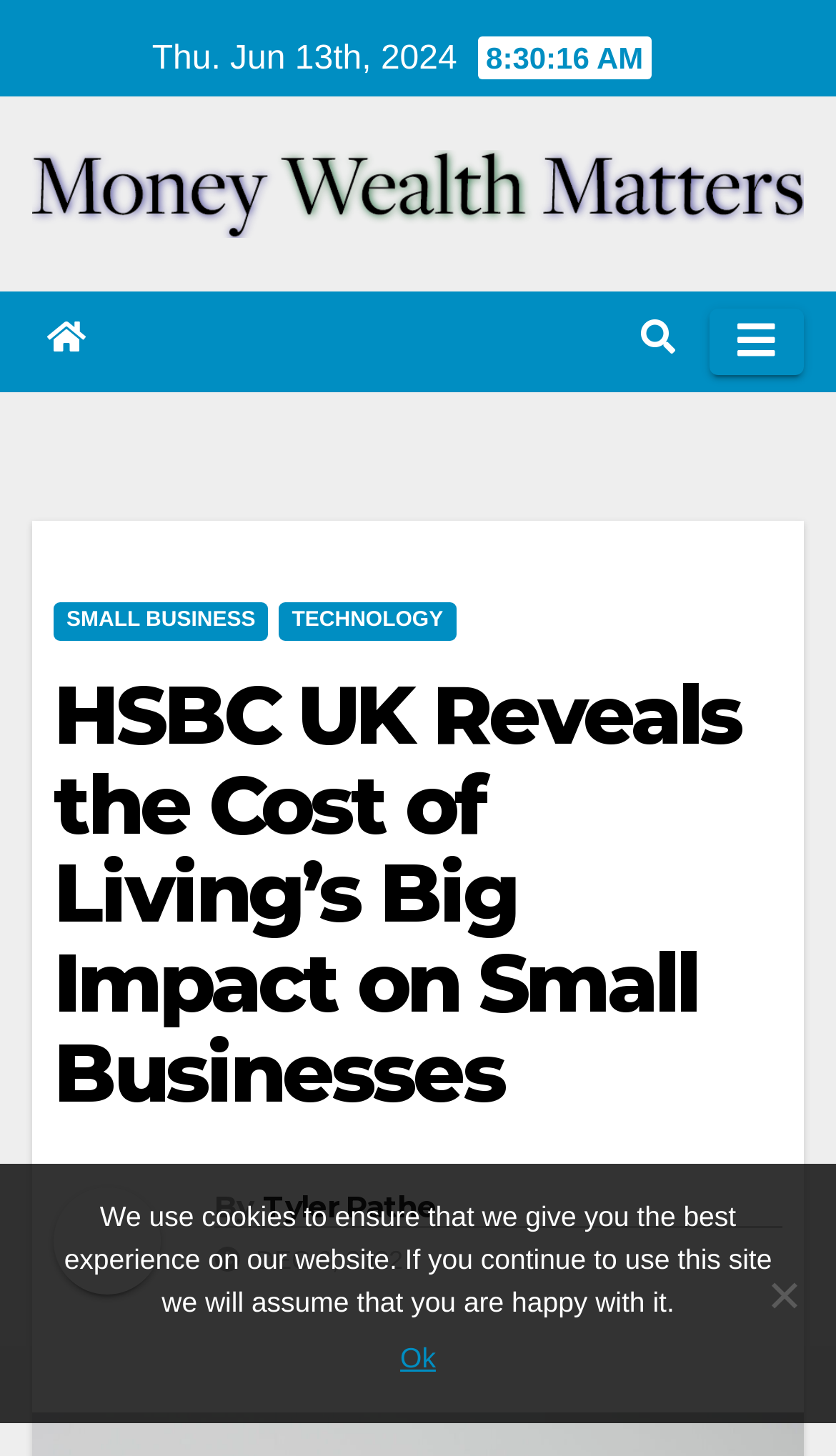Please reply with a single word or brief phrase to the question: 
What is the category of the article?

SMALL BUSINESS